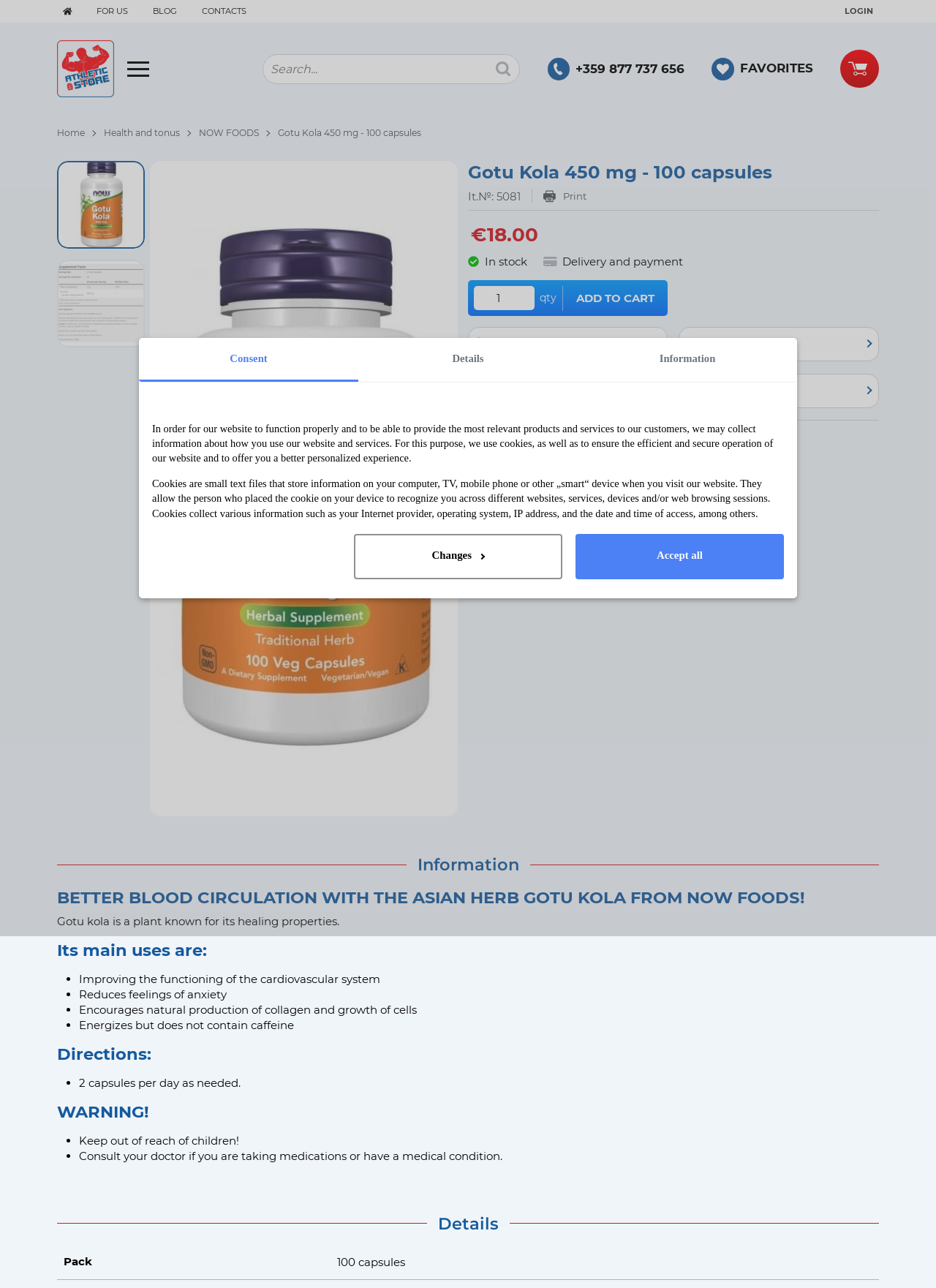Could you highlight the region that needs to be clicked to execute the instruction: "Contact us"?

[0.585, 0.038, 0.731, 0.069]